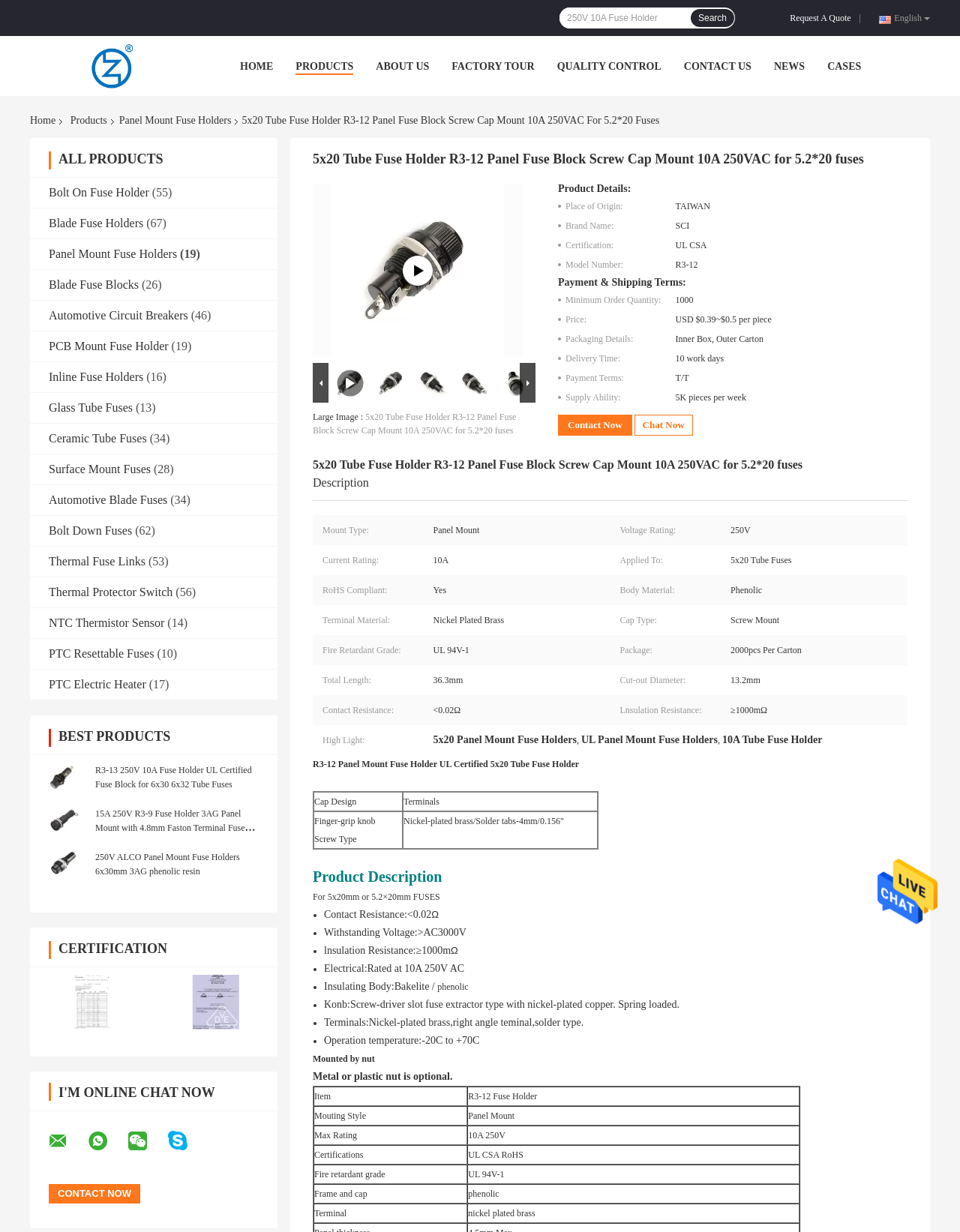Provide a thorough summary of the webpage.

This webpage is about a product, specifically a 5x20 Tube Fuse Holder R3-12 Panel Fuse Block Screw Cap Mount 10A 250VAC for 5.2*20 fuses. At the top, there is a navigation menu with links to "HOME", "PRODUCTS", "ABOUT US", "FACTORY TOUR", "QUALITY CONTROL", "CONTACT US", "NEWS", and "CASES". Below the navigation menu, there is a search bar with a "Search" button and a textbox to input search queries.

On the left side, there is a list of product categories, including "Bolt On Fuse Holder", "Blade Fuse Holders", "Panel Mount Fuse Holders", and many others. Each category has a link and a number in parentheses, indicating the number of products in that category.

In the main content area, there is a heading that displays the product name, "5x20 Tube Fuse Holder R3-12 Panel Fuse Block Screw Cap Mount 10A 250VAC For 5.2*20 Fuses". Below the heading, there is a table that displays product information, including a product image, product name, and a brief description.

At the top right corner, there is a link to "Request A Quote" and a link to "Send Message" with an accompanying image. Above the navigation menu, there is a link to "Dongguan Reomax Electronics Technology Co., Ltd" with an accompanying image.

The webpage also has a language selection option, with "English" currently selected.